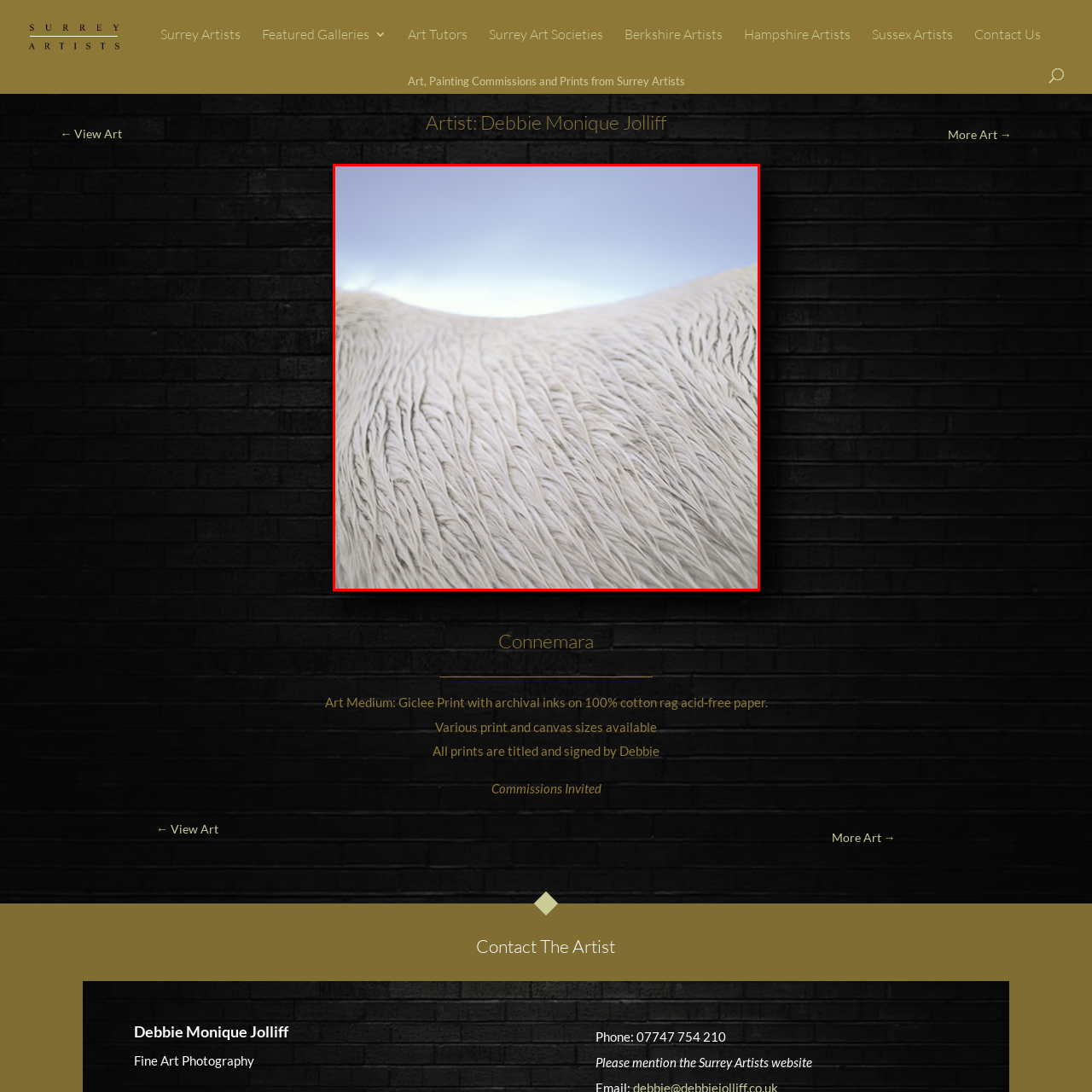Where is the rural landscape and animal life depicted in the image from?
Analyze the image within the red frame and provide a concise answer using only one word or a short phrase.

Southern Ireland